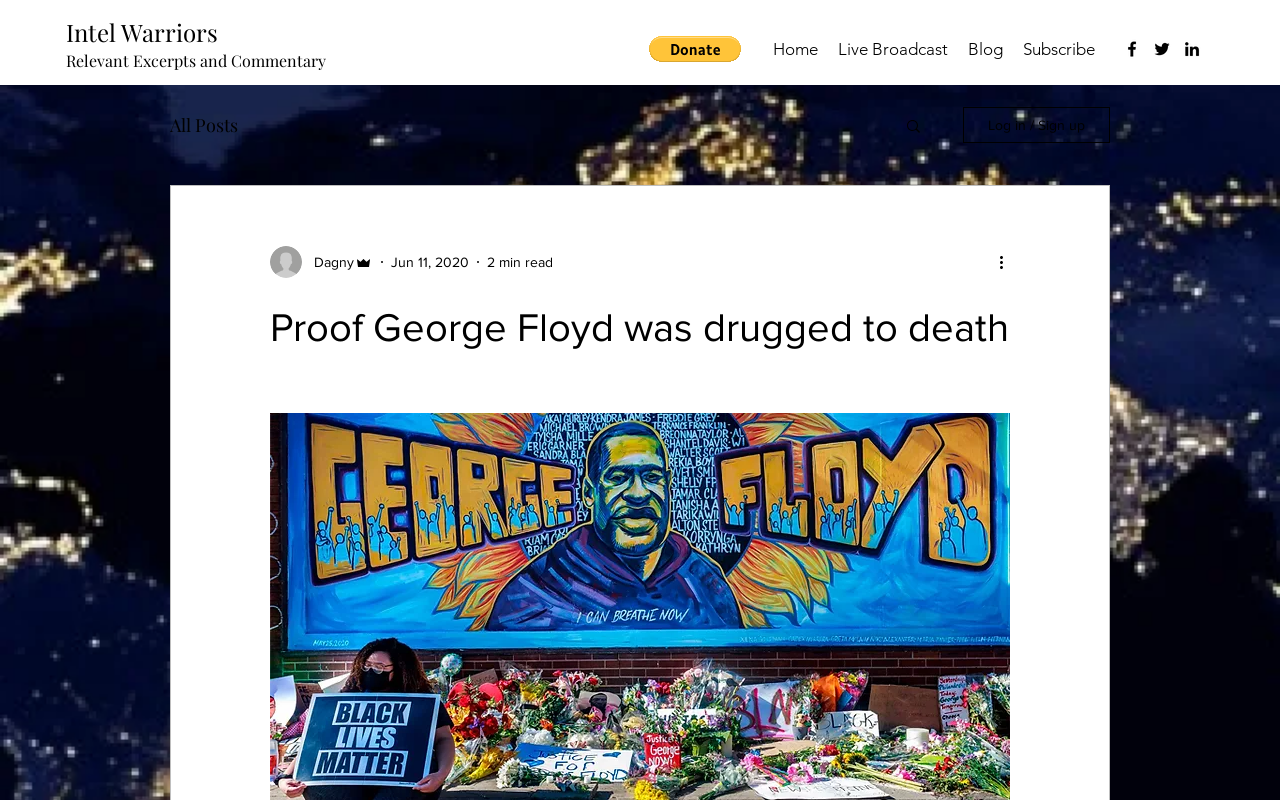Locate the headline of the webpage and generate its content.

Proof George Floyd was drugged to death